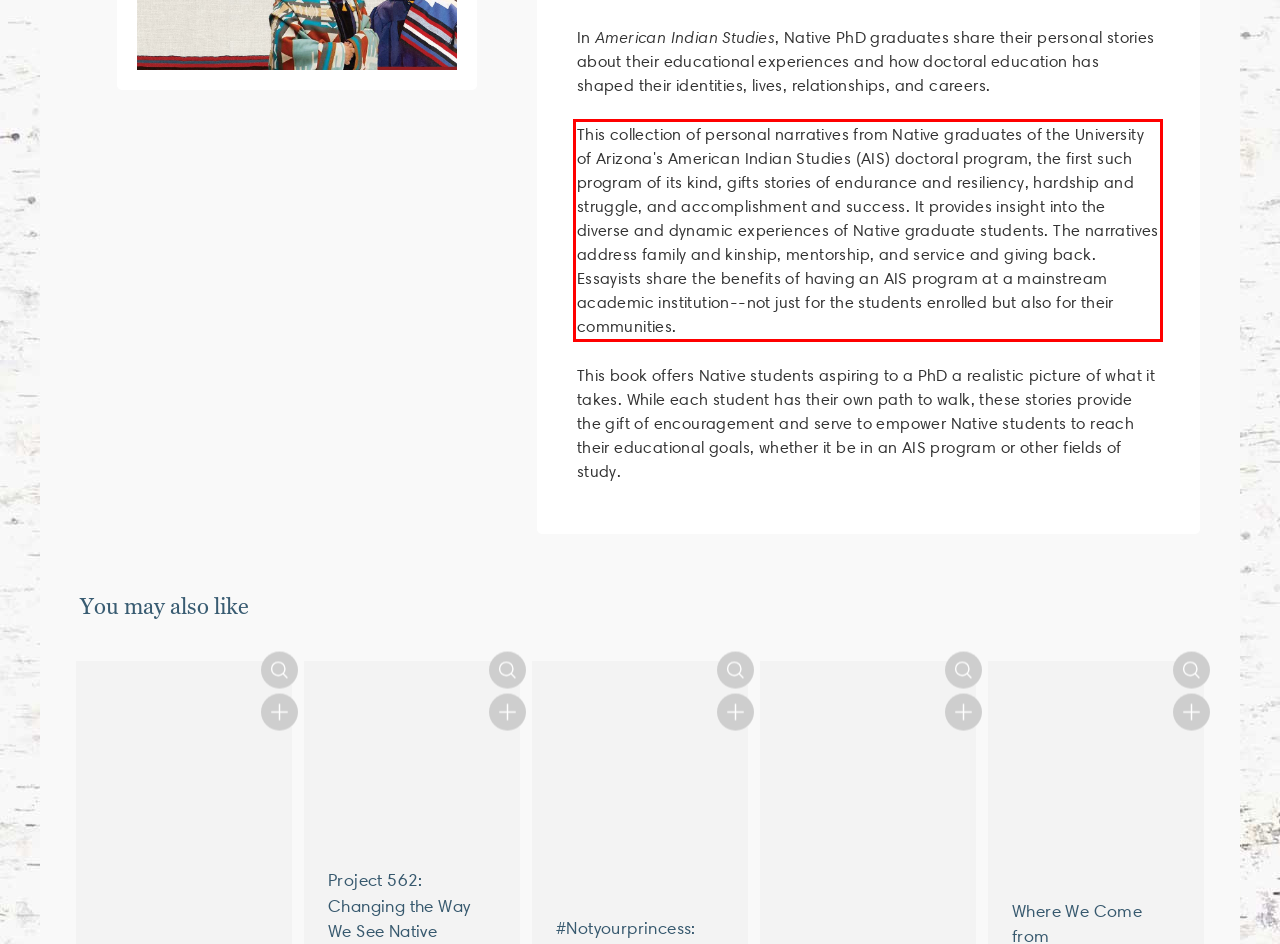Your task is to recognize and extract the text content from the UI element enclosed in the red bounding box on the webpage screenshot.

This collection of personal narratives from Native graduates of the University of Arizona's American Indian Studies (AIS) doctoral program, the first such program of its kind, gifts stories of endurance and resiliency, hardship and struggle, and accomplishment and success. It provides insight into the diverse and dynamic experiences of Native graduate students. The narratives address family and kinship, mentorship, and service and giving back. Essayists share the benefits of having an AIS program at a mainstream academic institution--not just for the students enrolled but also for their communities.